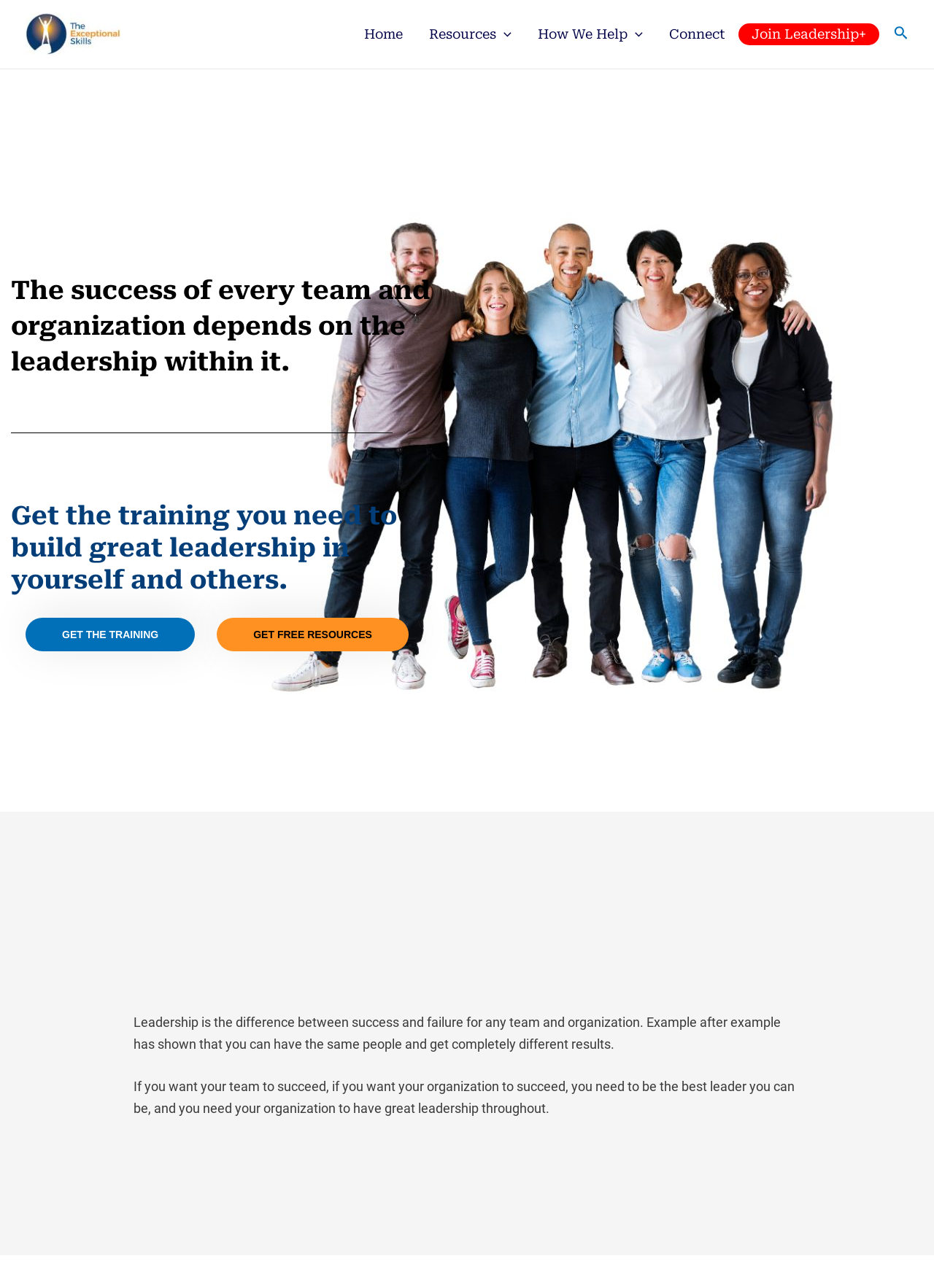Please find and report the bounding box coordinates of the element to click in order to perform the following action: "Get the training". The coordinates should be expressed as four float numbers between 0 and 1, in the format [left, top, right, bottom].

[0.027, 0.48, 0.209, 0.506]